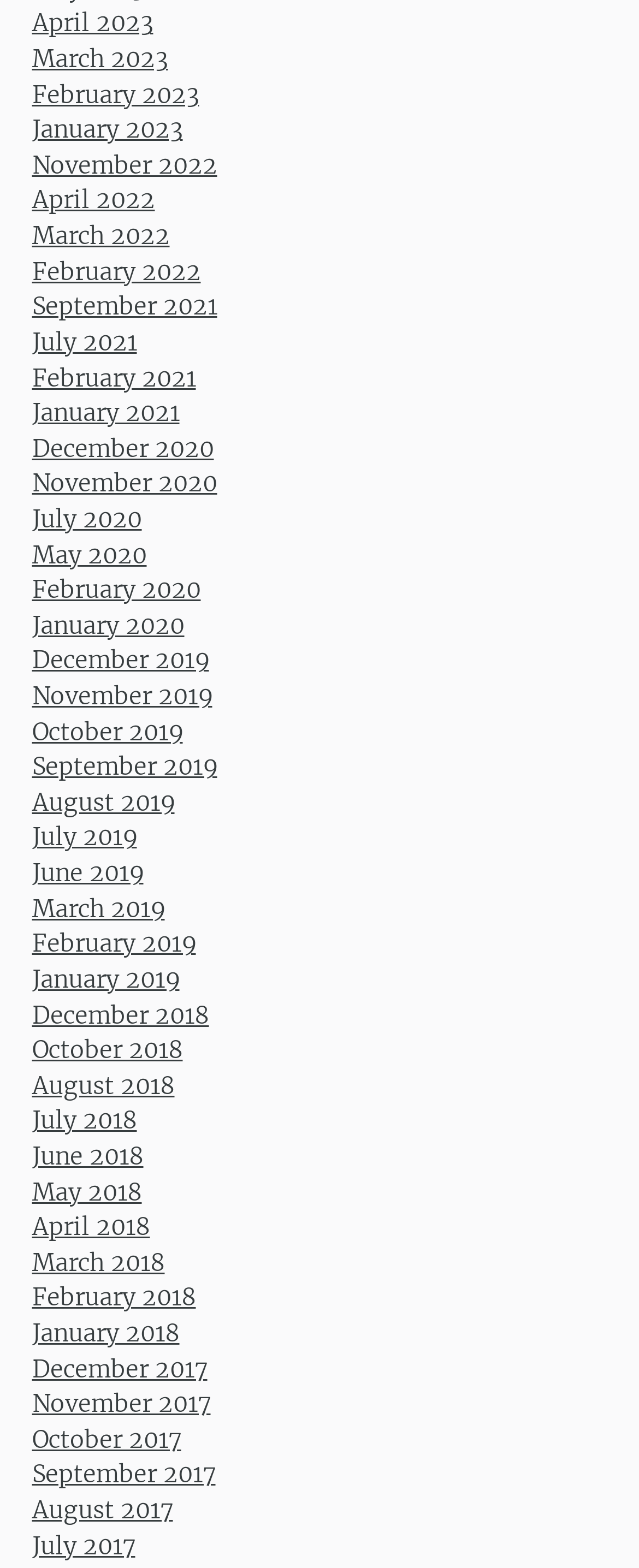How many links are available for the year 2020?
From the screenshot, supply a one-word or short-phrase answer.

4